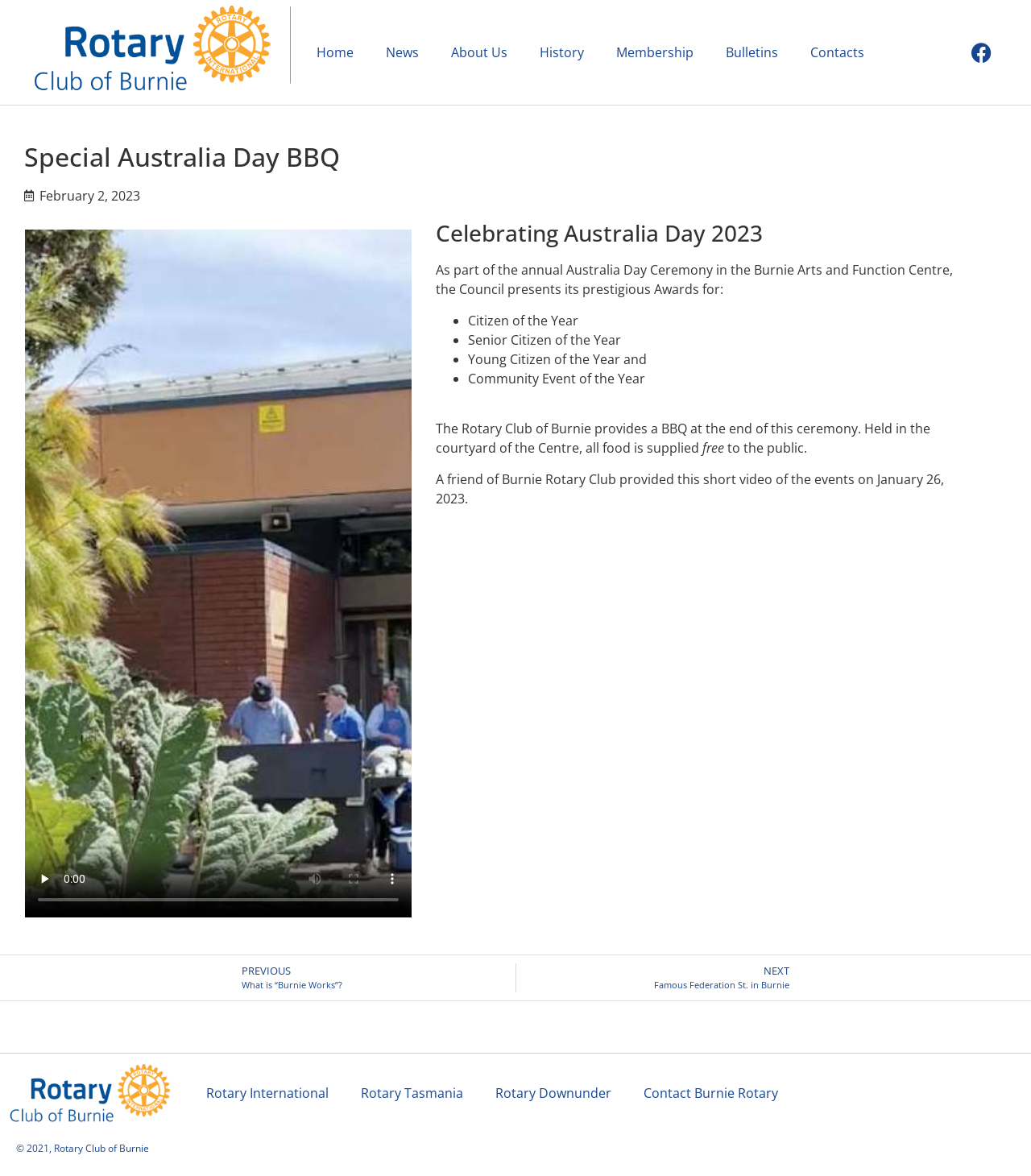Could you specify the bounding box coordinates for the clickable section to complete the following instruction: "Go to Home page"?

[0.291, 0.029, 0.359, 0.06]